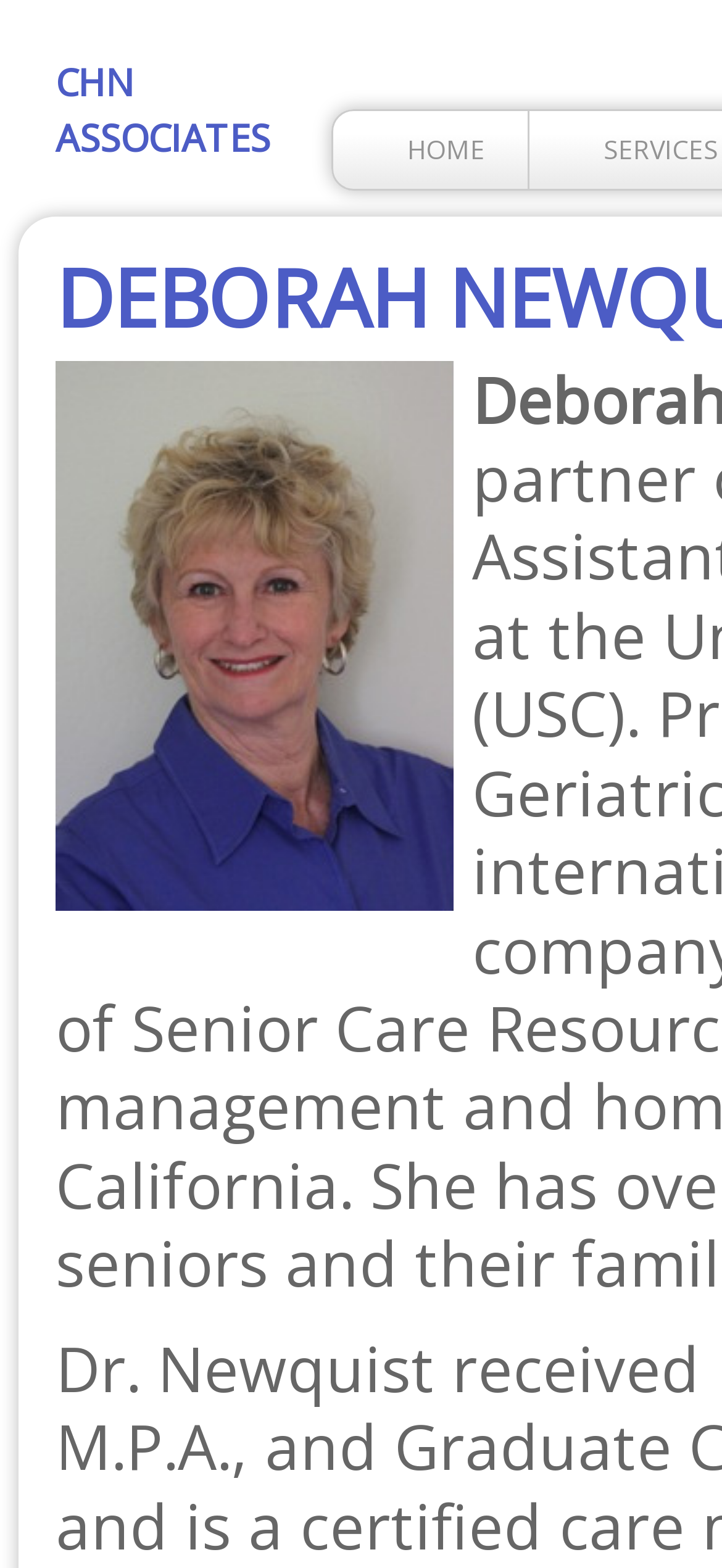Show the bounding box coordinates for the HTML element as described: "The Movers in Houston".

None